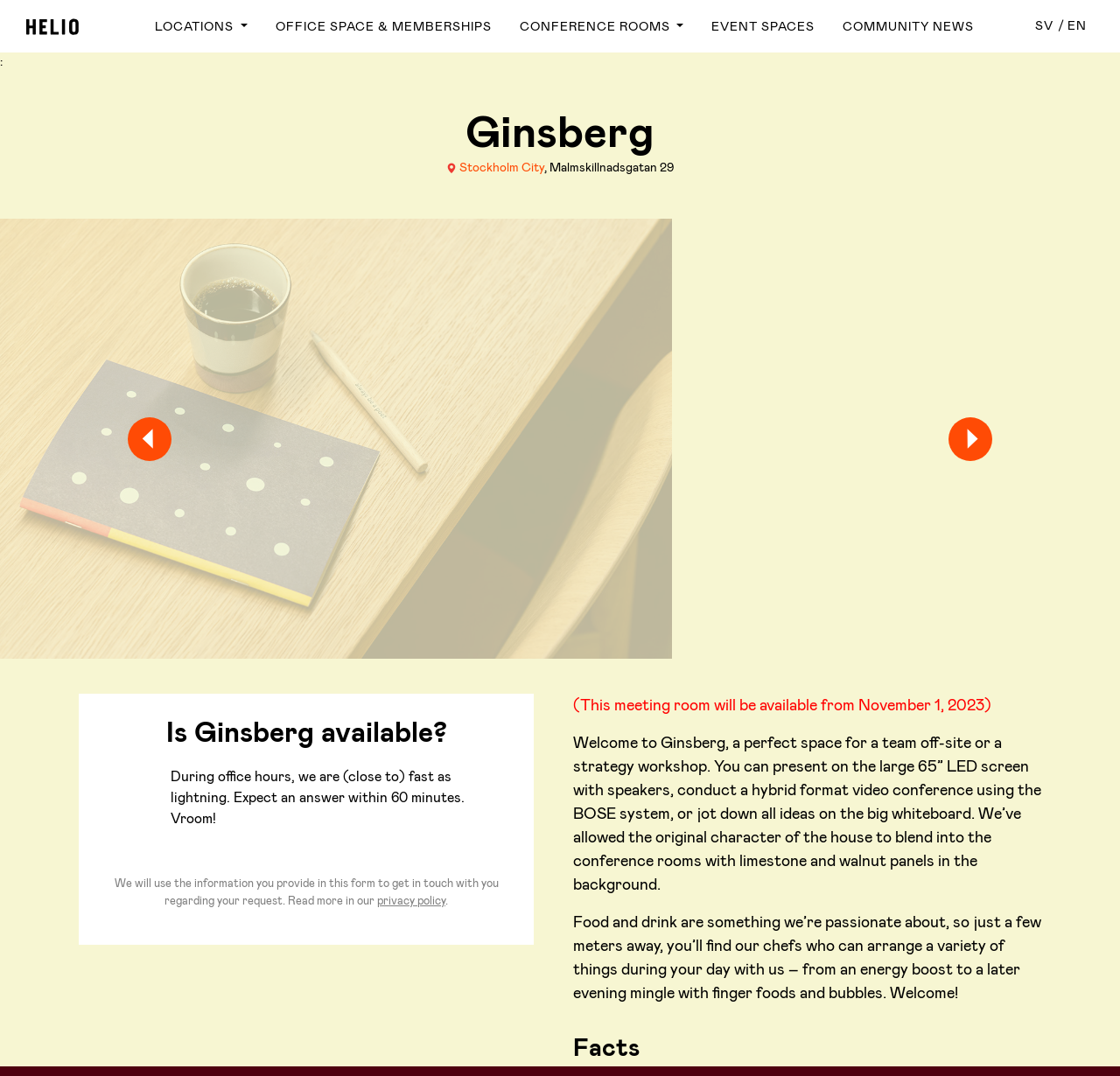Generate a thorough caption detailing the webpage content.

This webpage is about booking a conference room in Stockholm, specifically at Ginsberg, which is located near the Hötorget subway station. At the top, there is a navigation menu with links to different sections of the website, including "LOCATIONS", "OFFICE SPACE & MEMBERSHIPS", "CONFERENCE ROOMS", "EVENT SPACES", and "COMMUNITY NEWS". 

Below the navigation menu, there is a header section with the title "Ginsberg" and a link to "Stockholm City" with the address "Malmskillnadsgatan 29". 

On the left side of the page, there is a large image of a conference room. 

The main content of the page starts with a heading "Is Ginsberg available?" followed by a paragraph of text explaining the response time to inquiries. 

Below this, there is a section with a heading "Facts" that provides detailed information about the conference room, including its features, such as a 65” LED screen, BOSE system, and whiteboard. The text also mentions the availability of food and drink services. 

Additionally, there is a note stating that the meeting room will be available from November 1, 2023. 

At the bottom of the page, there is a link to the privacy policy and a language selection menu with options for Swedish (SV) and English (EN).